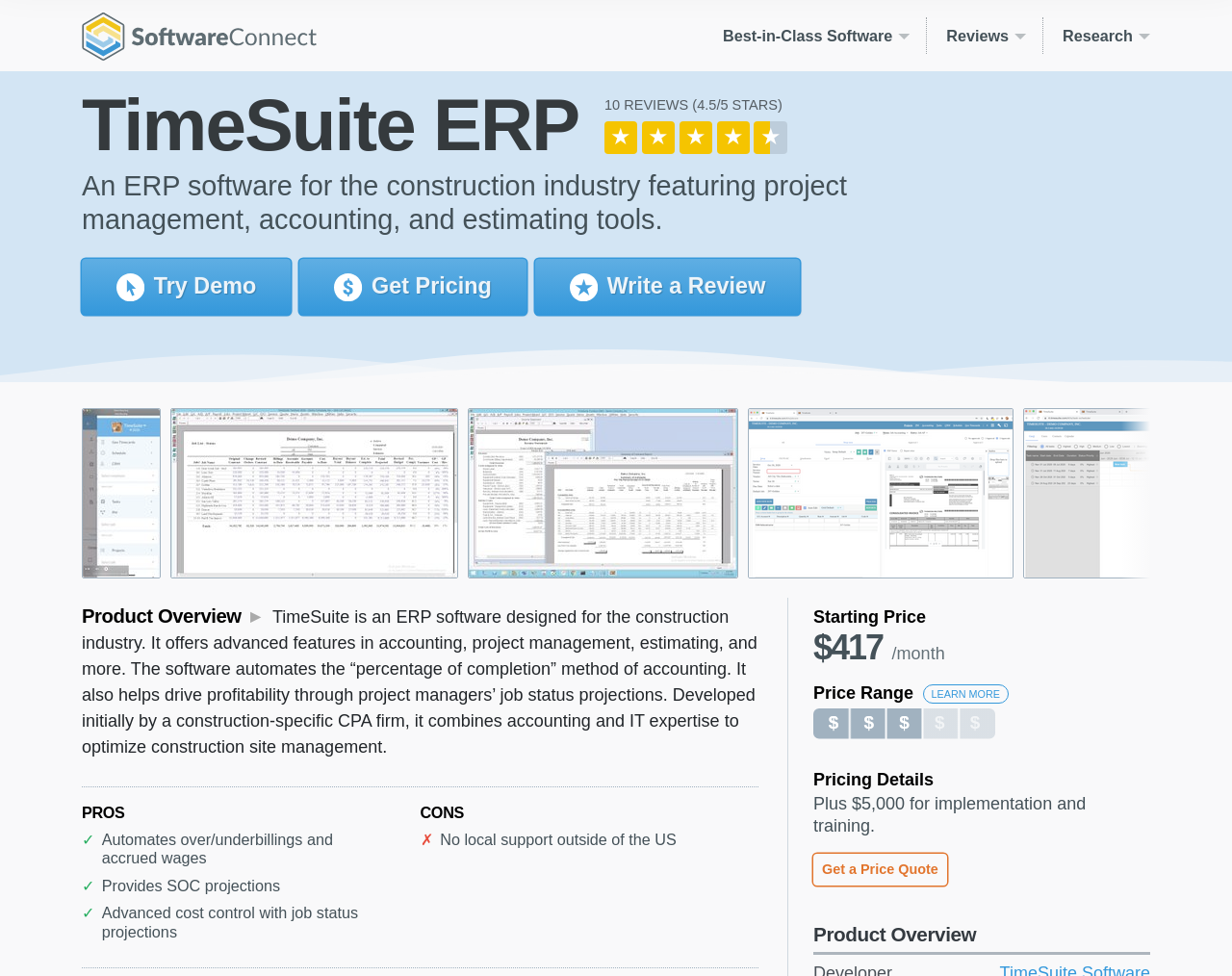Find the bounding box coordinates for the area that should be clicked to accomplish the instruction: "search for something".

None